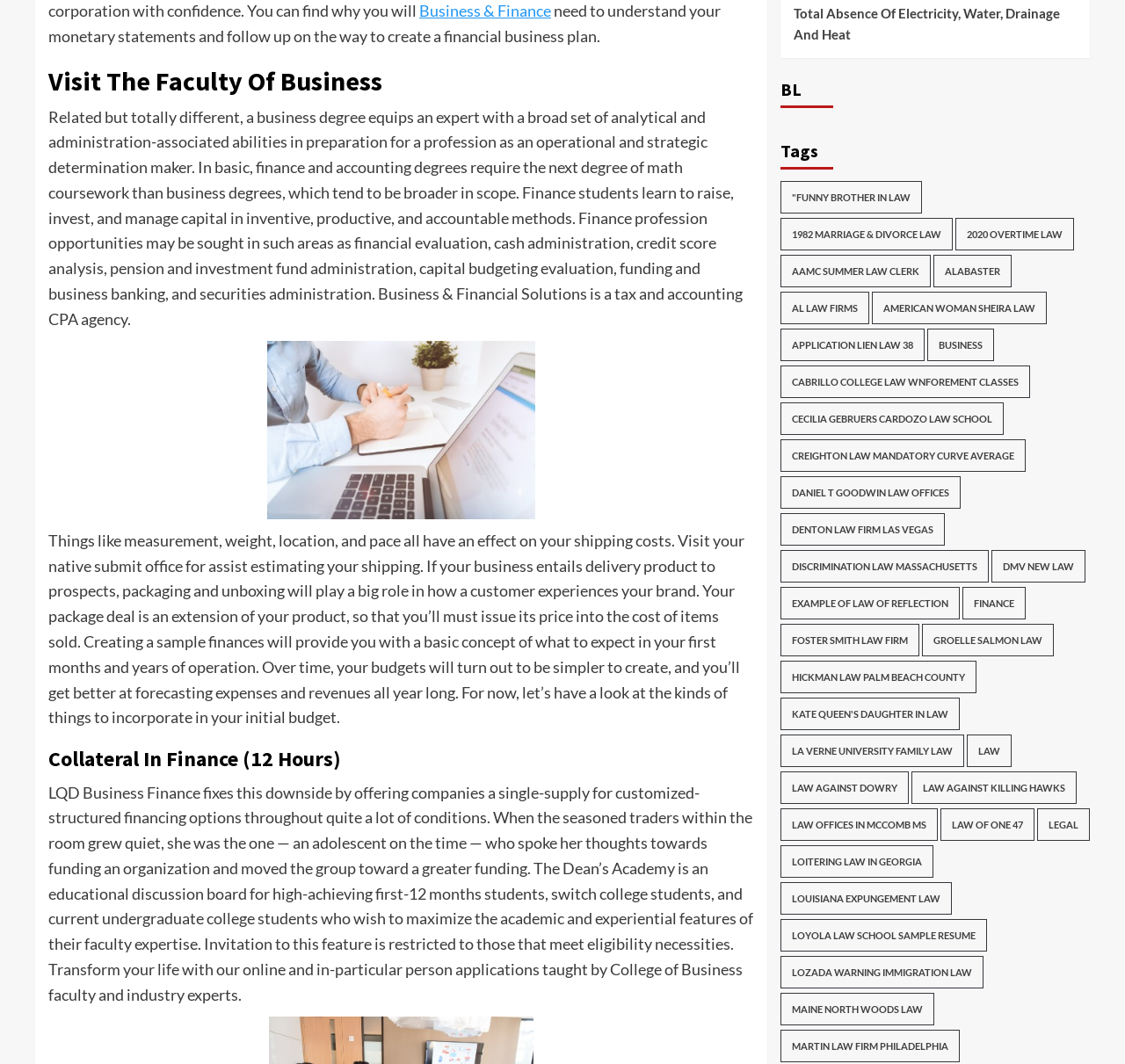Please specify the bounding box coordinates in the format (top-left x, top-left y, bottom-right x, bottom-right y), with all values as floating point numbers between 0 and 1. Identify the bounding box of the UI element described by: Finance

[0.855, 0.552, 0.911, 0.583]